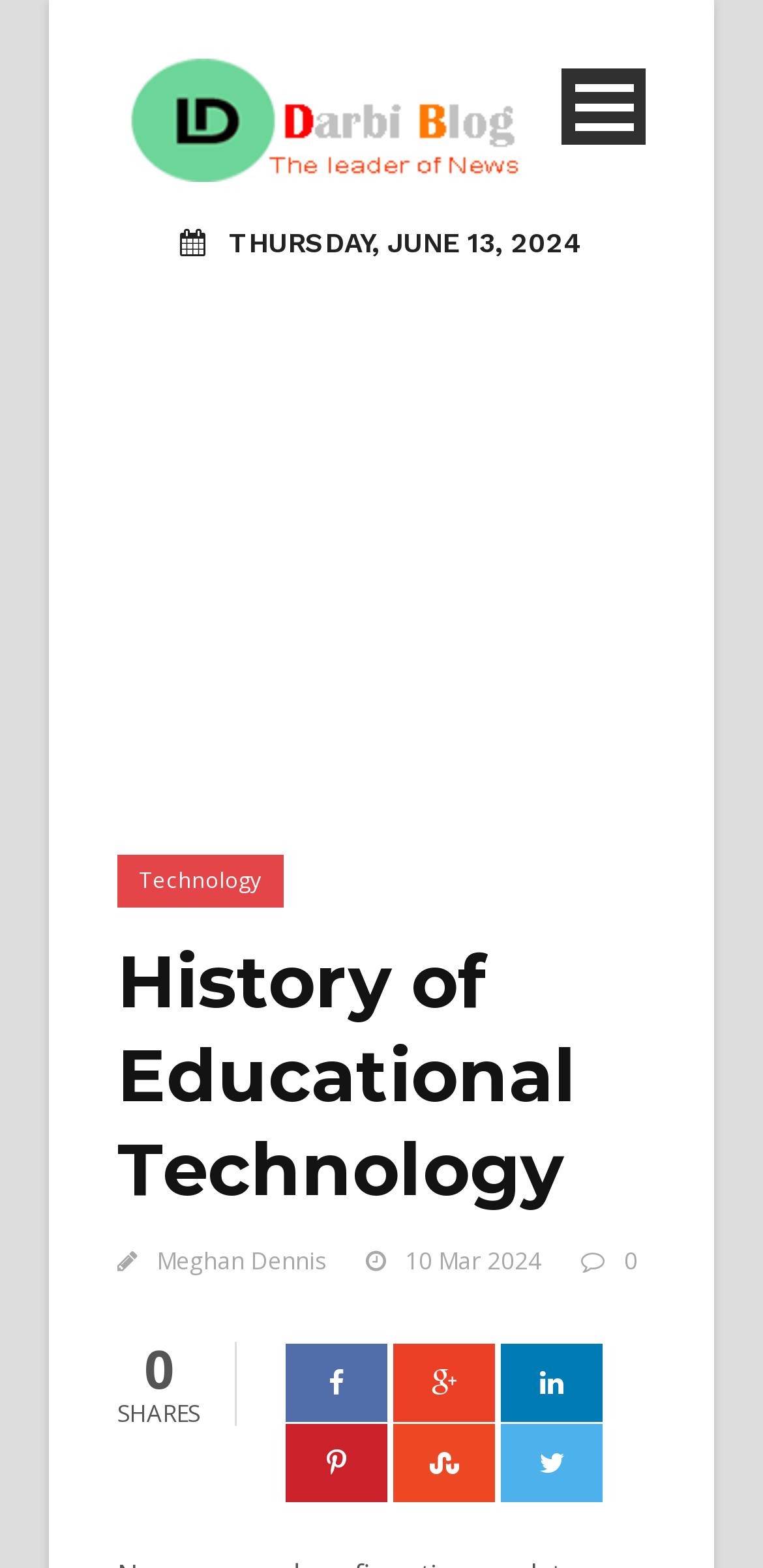Calculate the bounding box coordinates for the UI element based on the following description: "Health". Ensure the coordinates are four float numbers between 0 and 1, i.e., [left, top, right, bottom].

[0.154, 0.577, 0.846, 0.639]